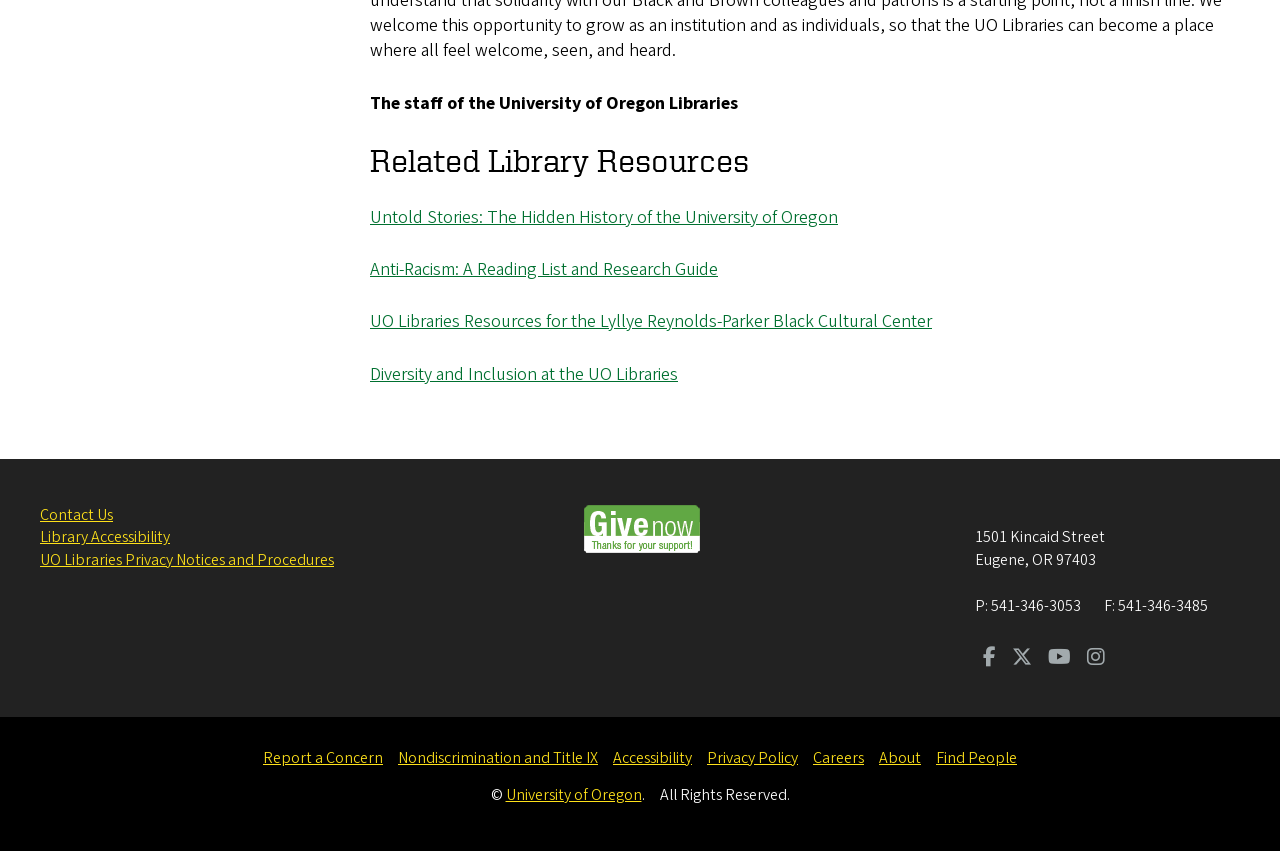Using the information from the screenshot, answer the following question thoroughly:
What is the name of the university?

The answer can be found at the bottom of the webpage, where it says '© University of Oregon. All Rights Reserved.' This suggests that the webpage is affiliated with the University of Oregon.